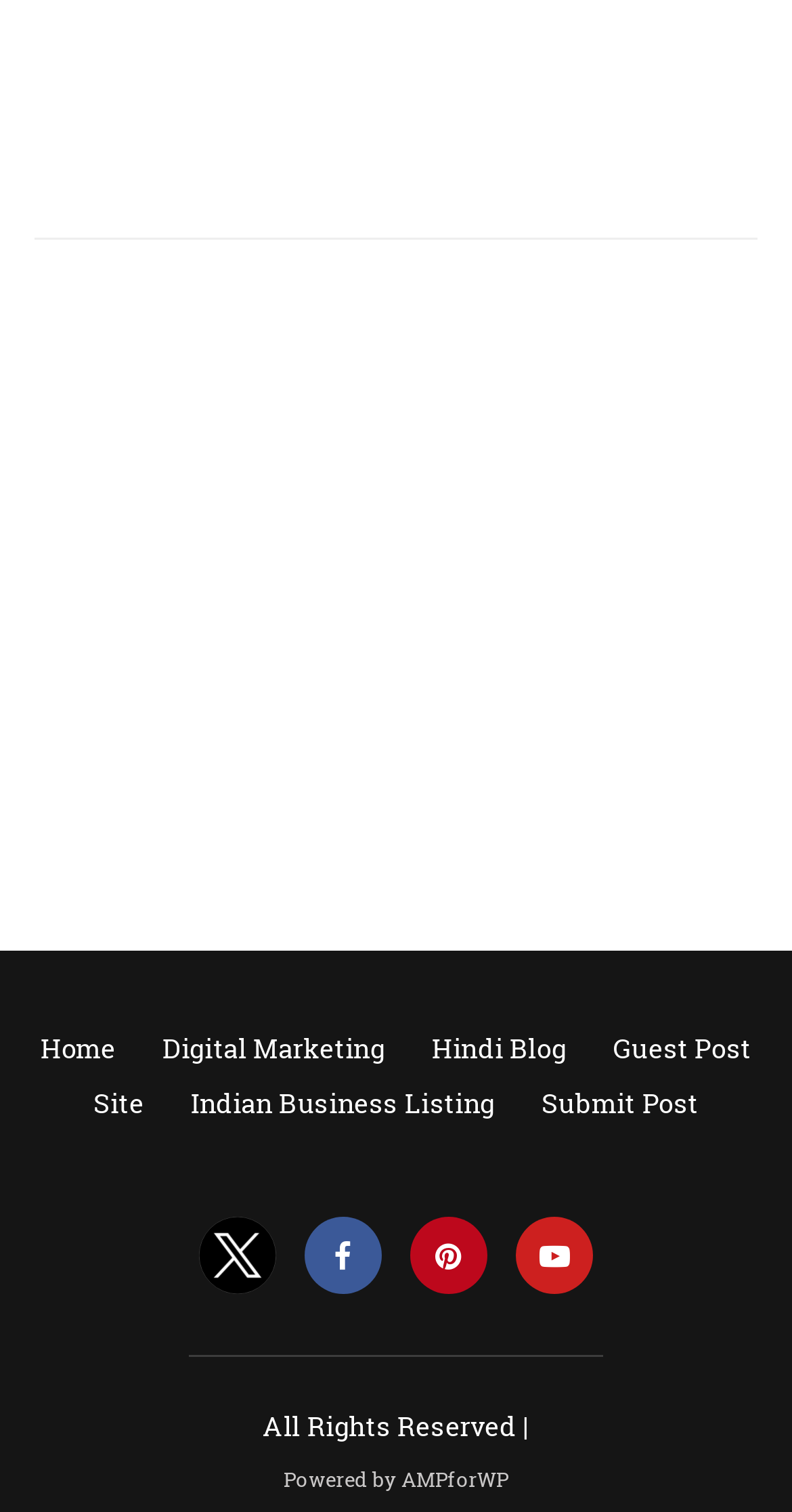Determine the bounding box coordinates of the UI element described below. Use the format (top-left x, top-left y, bottom-right x, bottom-right y) with floating point numbers between 0 and 1: Home

[0.051, 0.682, 0.146, 0.706]